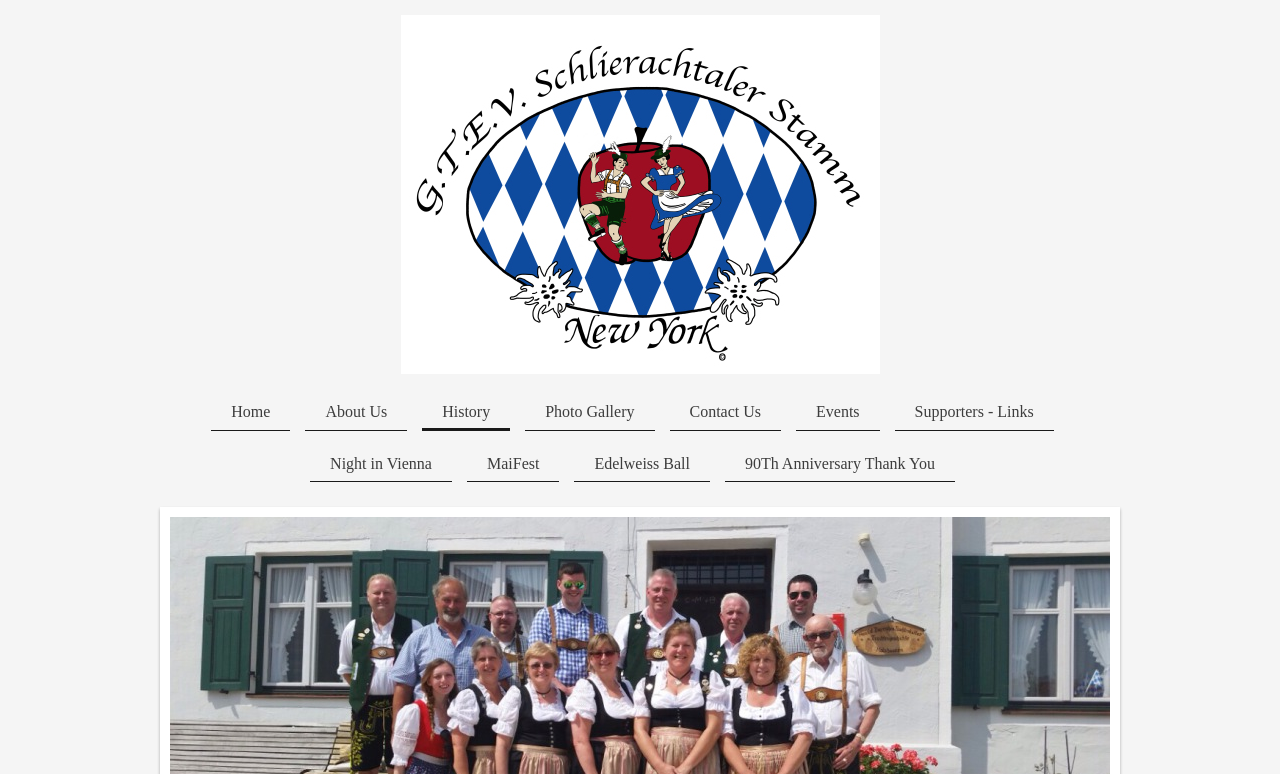Provide the bounding box for the UI element matching this description: "Night in Vienna".

[0.242, 0.574, 0.353, 0.623]